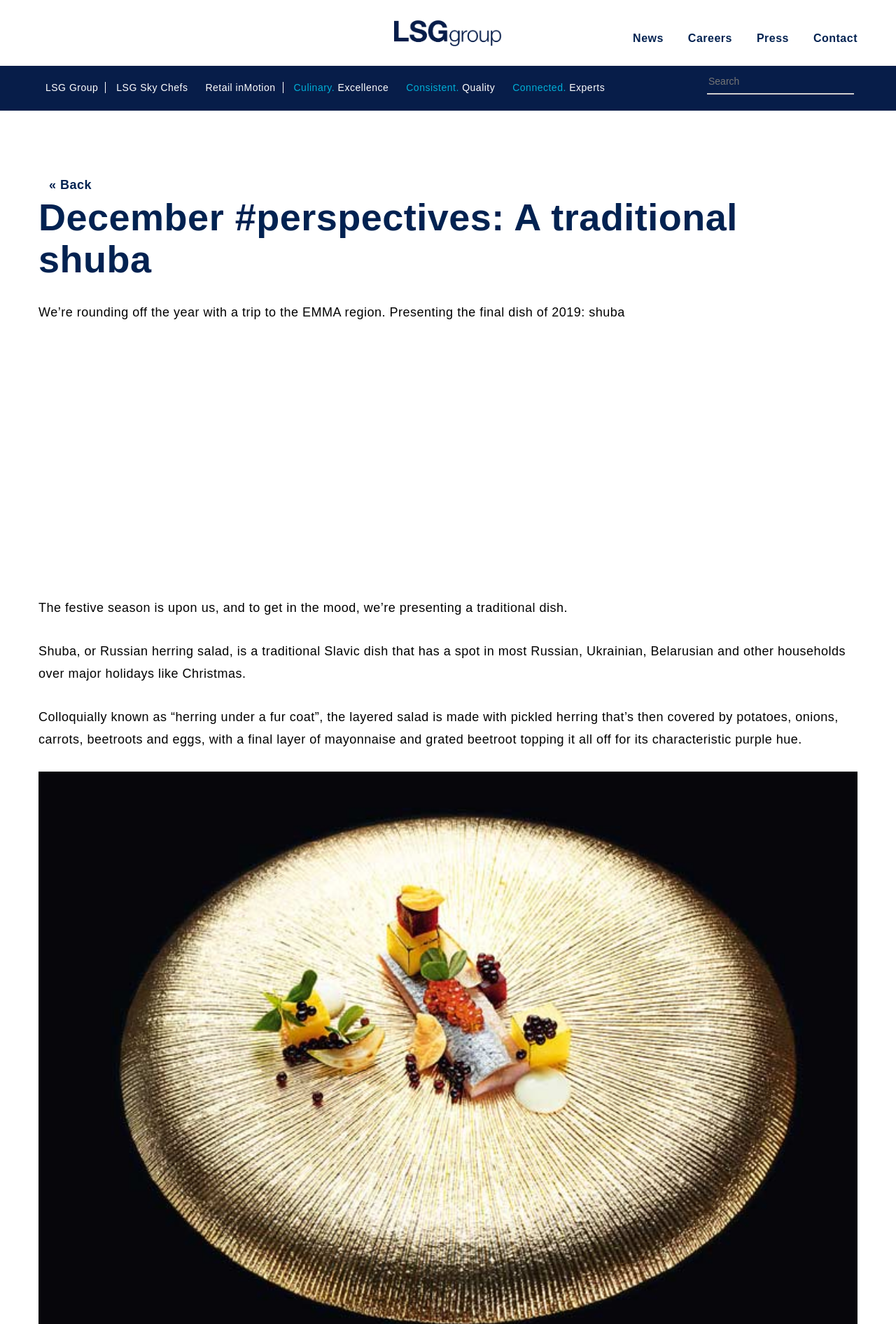What is the name of the dish presented in the article?
By examining the image, provide a one-word or phrase answer.

Shuba